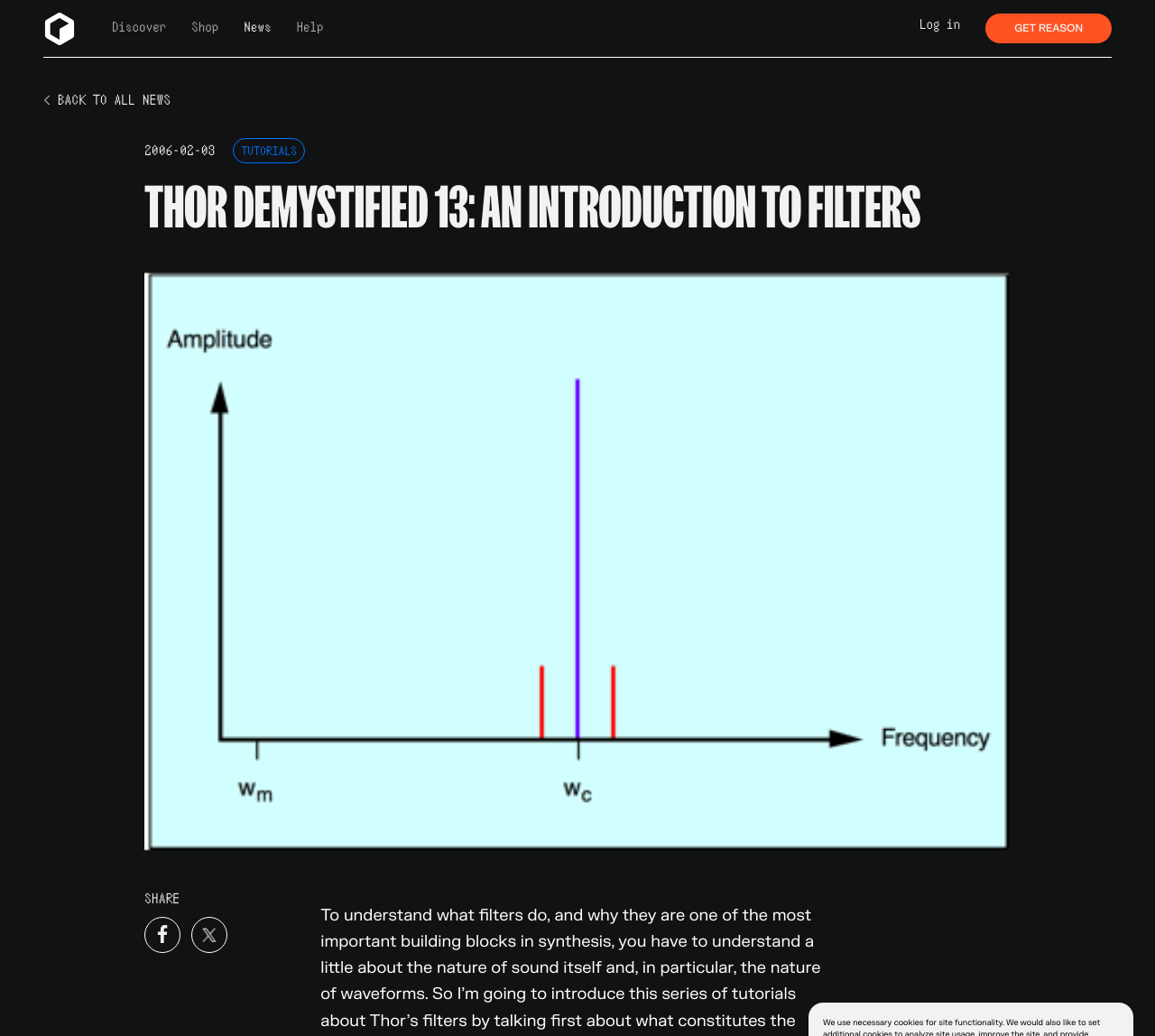Answer the following query with a single word or phrase:
How many social media sharing icons are there?

2